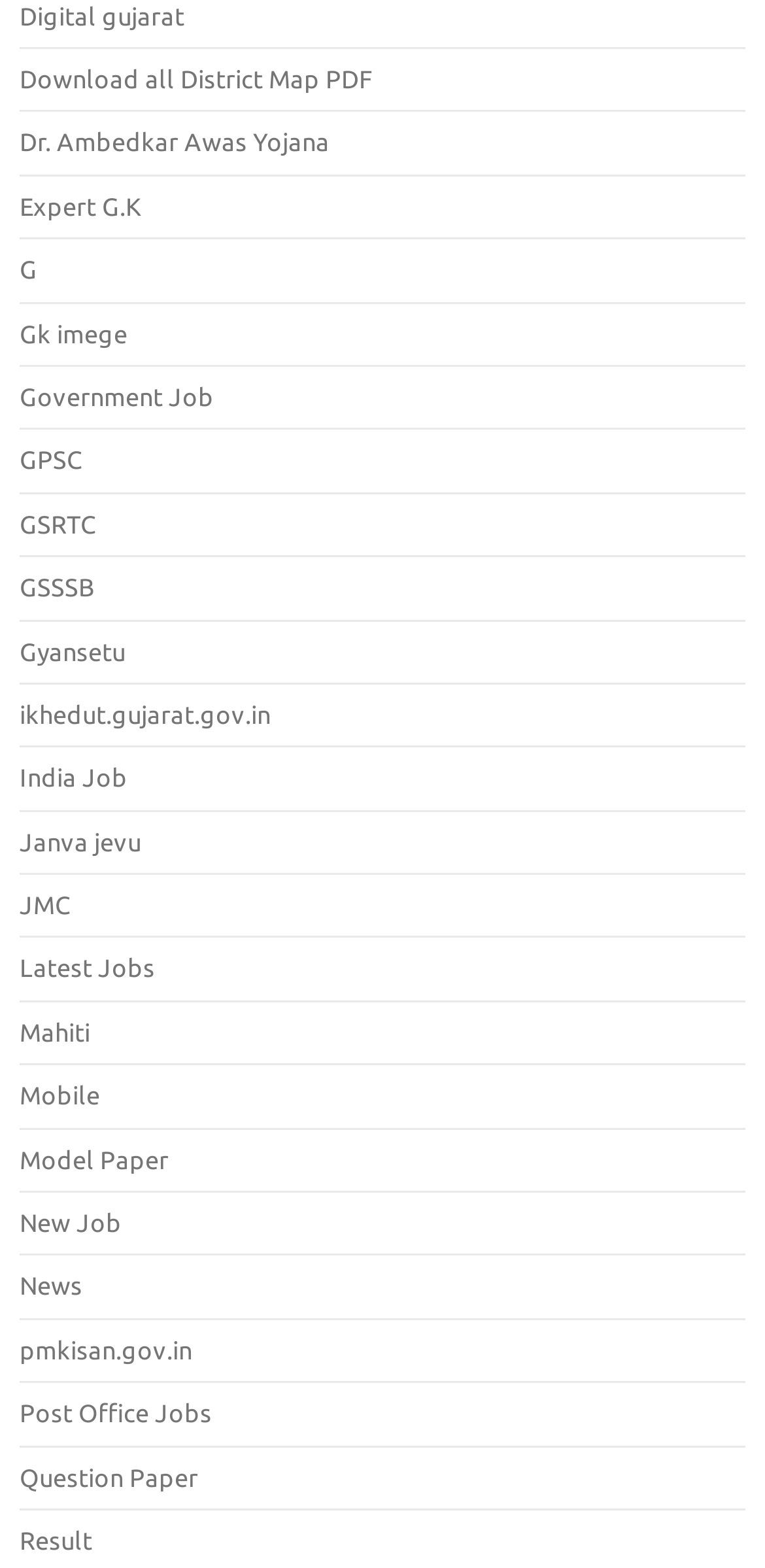Provide a short answer to the following question with just one word or phrase: What is the first link on the webpage?

Digital gujarat